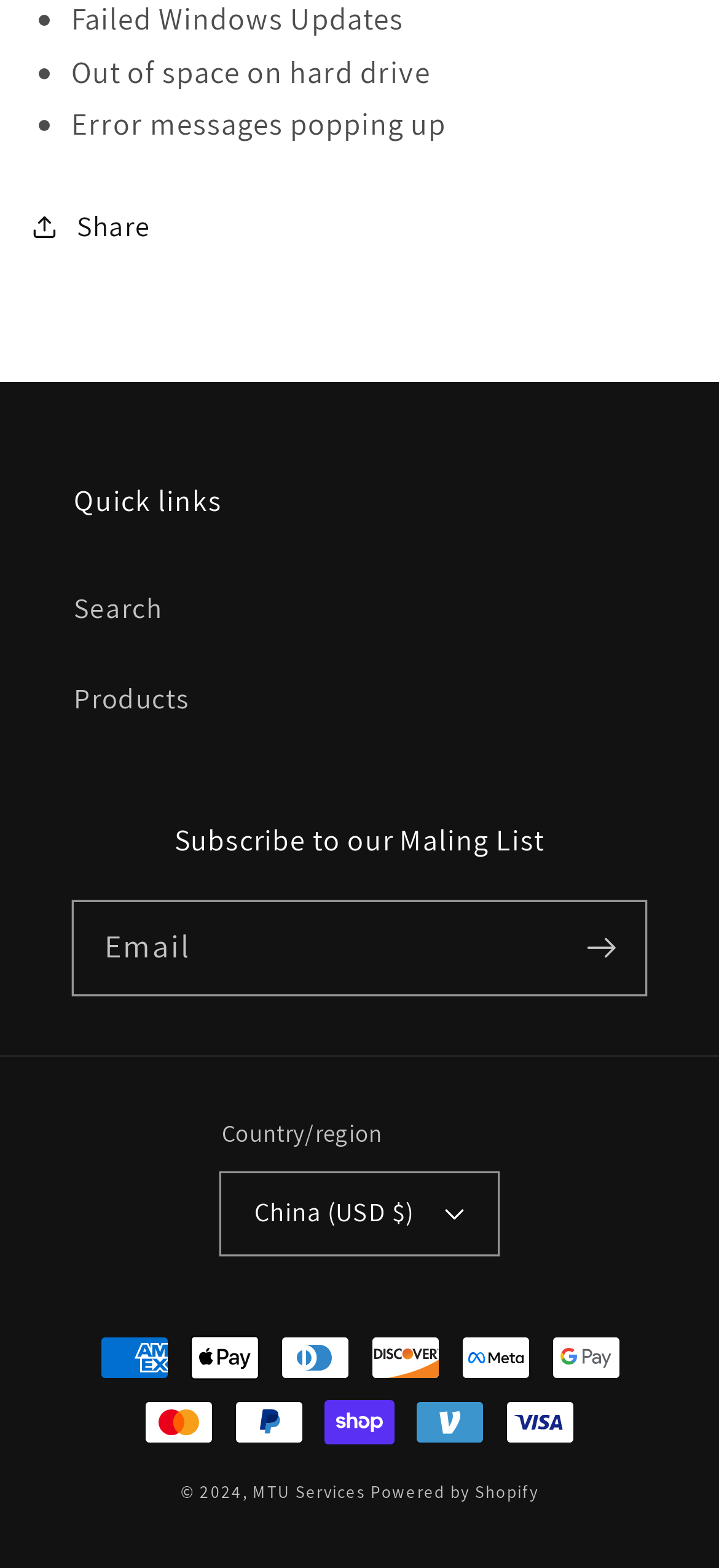Highlight the bounding box coordinates of the element that should be clicked to carry out the following instruction: "Search for products". The coordinates must be given as four float numbers ranging from 0 to 1, i.e., [left, top, right, bottom].

[0.103, 0.359, 0.897, 0.416]